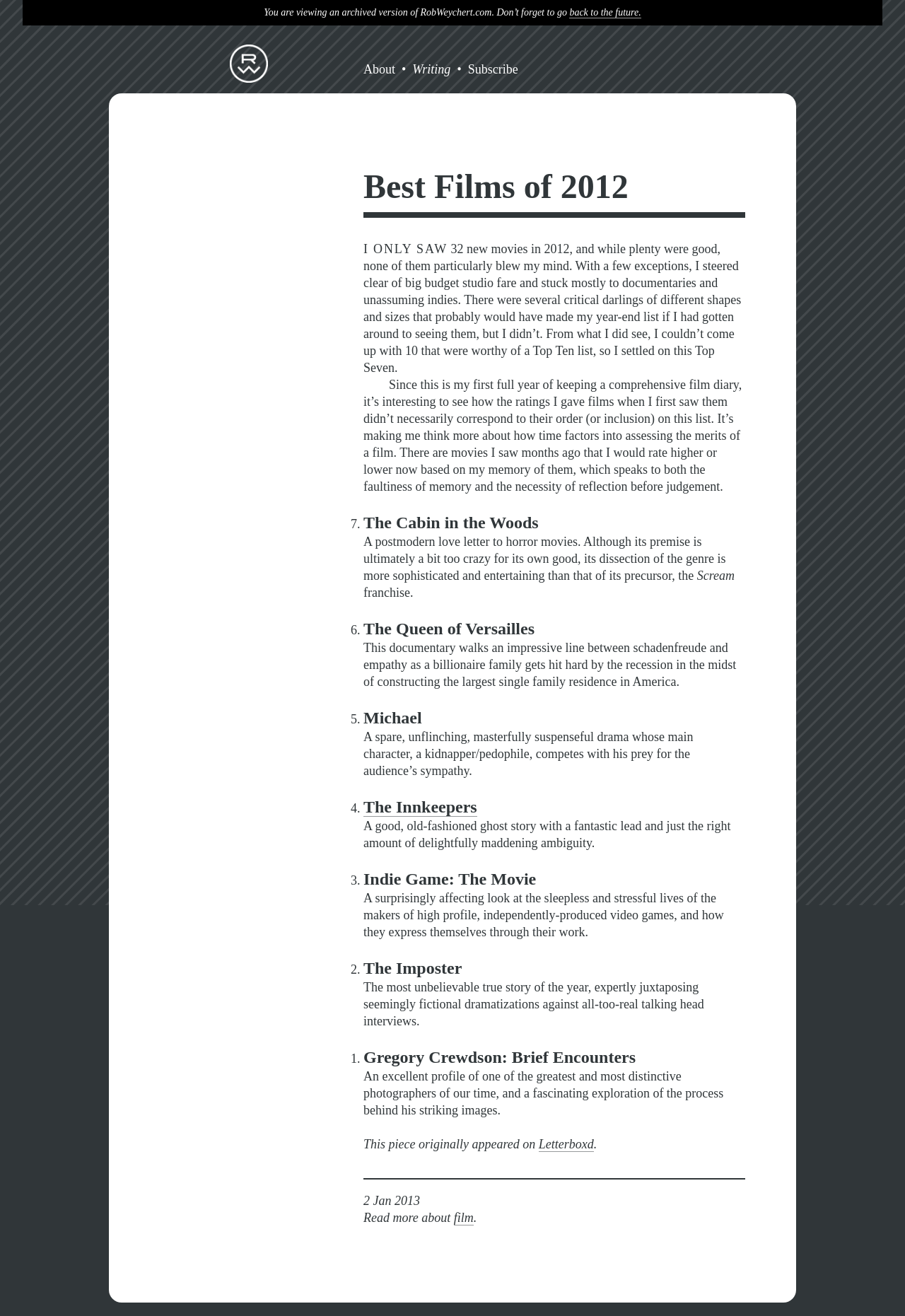Please find the bounding box for the following UI element description. Provide the coordinates in (top-left x, top-left y, bottom-right x, bottom-right y) format, with values between 0 and 1: back to the future.

[0.629, 0.005, 0.708, 0.014]